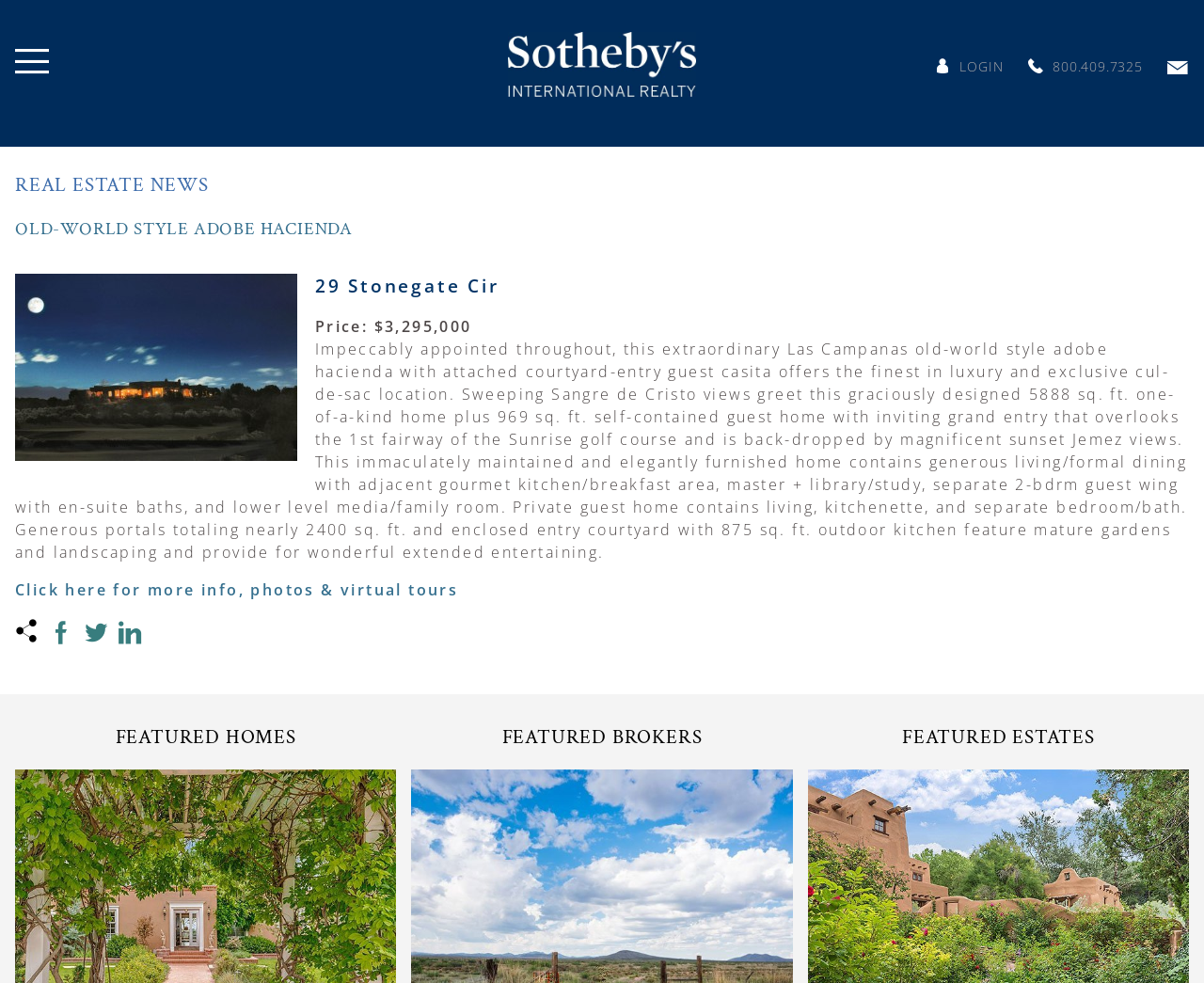Extract the bounding box coordinates of the UI element described: "Featured Brokers". Provide the coordinates in the format [left, top, right, bottom] with values ranging from 0 to 1.

[0.417, 0.737, 0.583, 0.763]